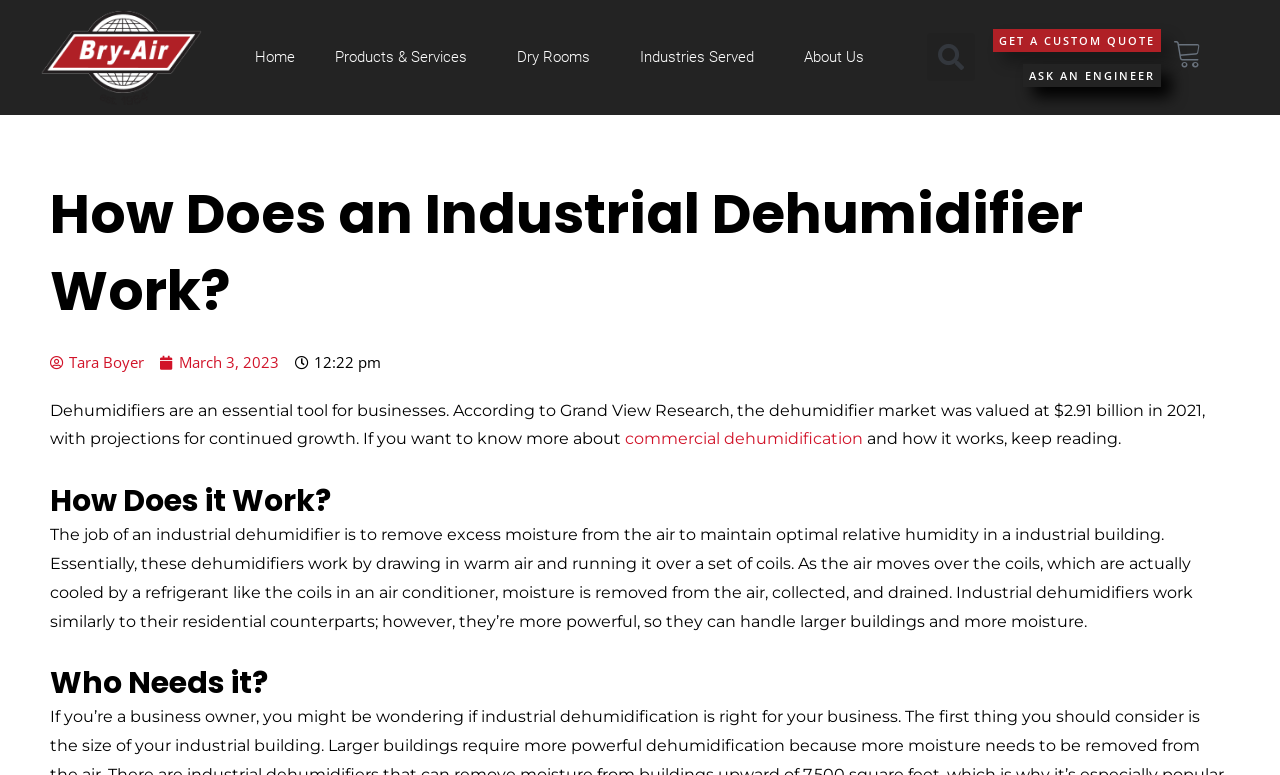Please identify the bounding box coordinates of the area that needs to be clicked to follow this instruction: "Get a custom quote".

[0.776, 0.037, 0.907, 0.067]